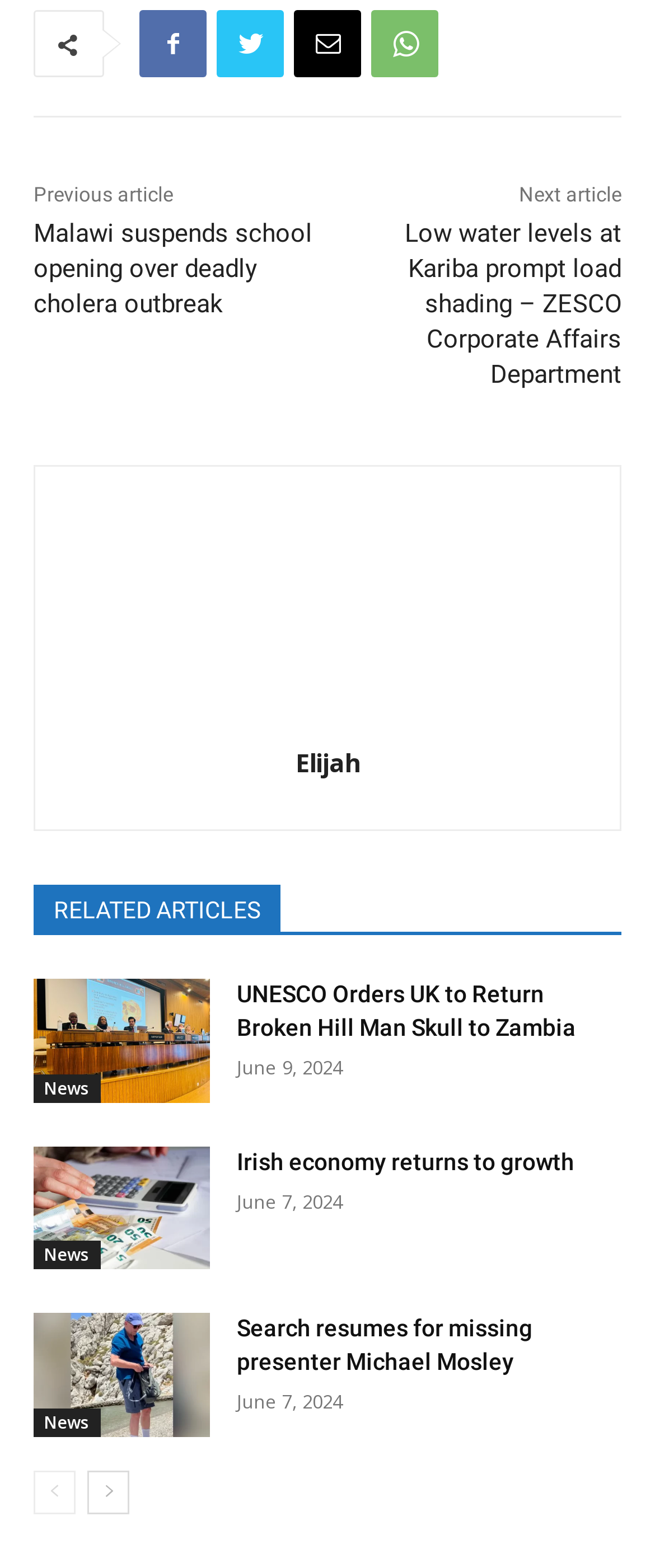Specify the bounding box coordinates of the area to click in order to follow the given instruction: "View the article about UNESCO ordering UK to return Broken Hill Man Skull to Zambia."

[0.362, 0.624, 0.949, 0.666]